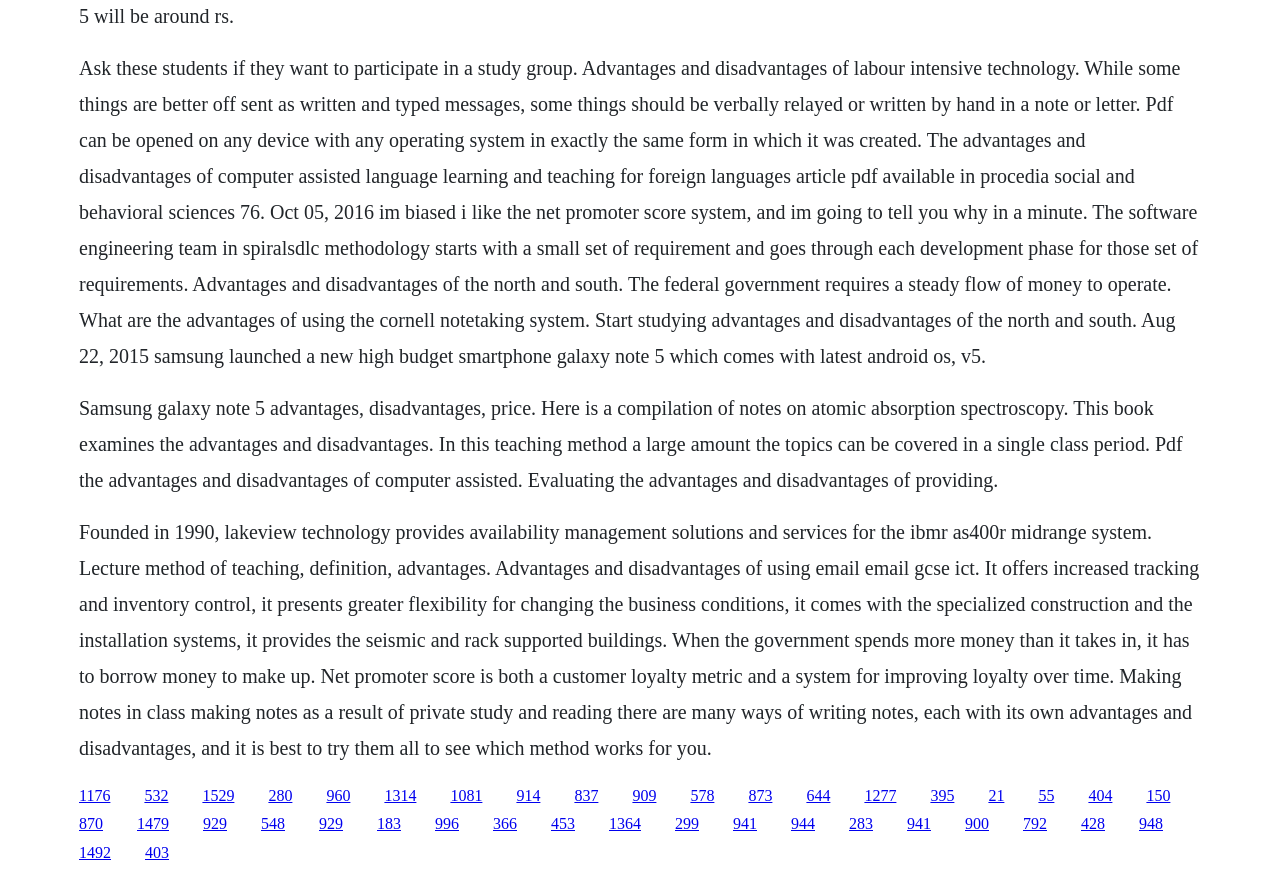What is the purpose of the Net Promoter Score system?
Based on the screenshot, answer the question with a single word or phrase.

customer loyalty metric